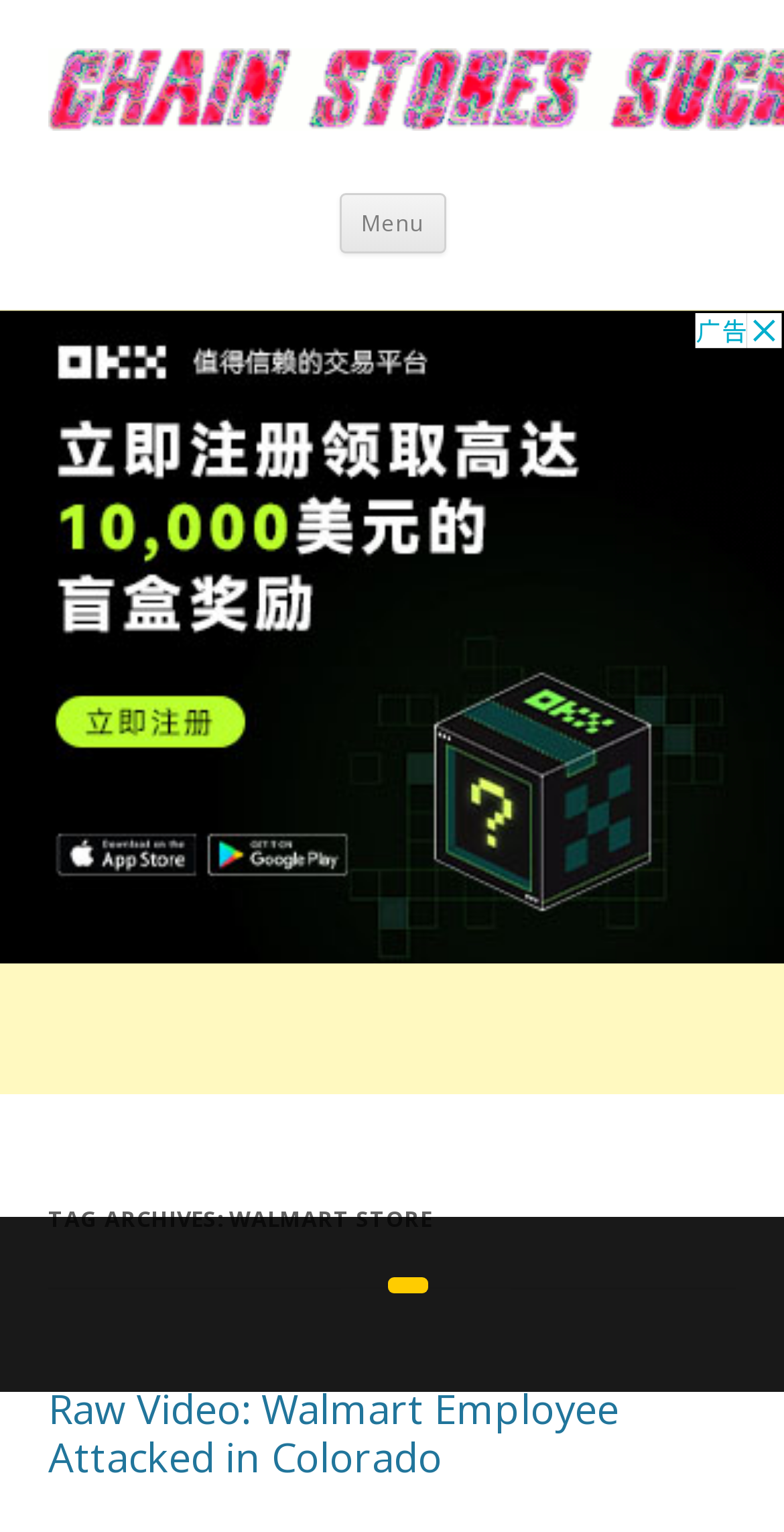Can users skip to content?
Answer the question with a single word or phrase derived from the image.

Yes